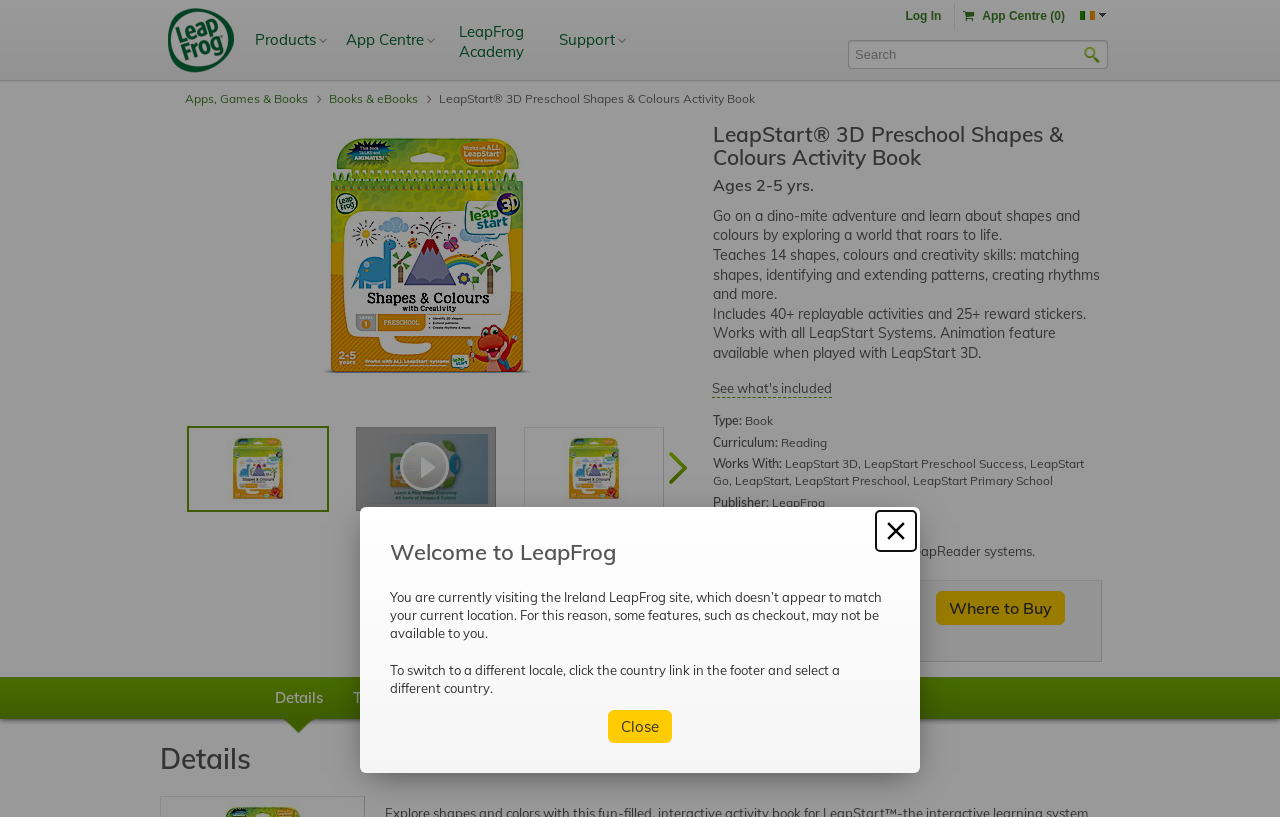How many shapes are taught in this activity book?
Answer the question with just one word or phrase using the image.

14